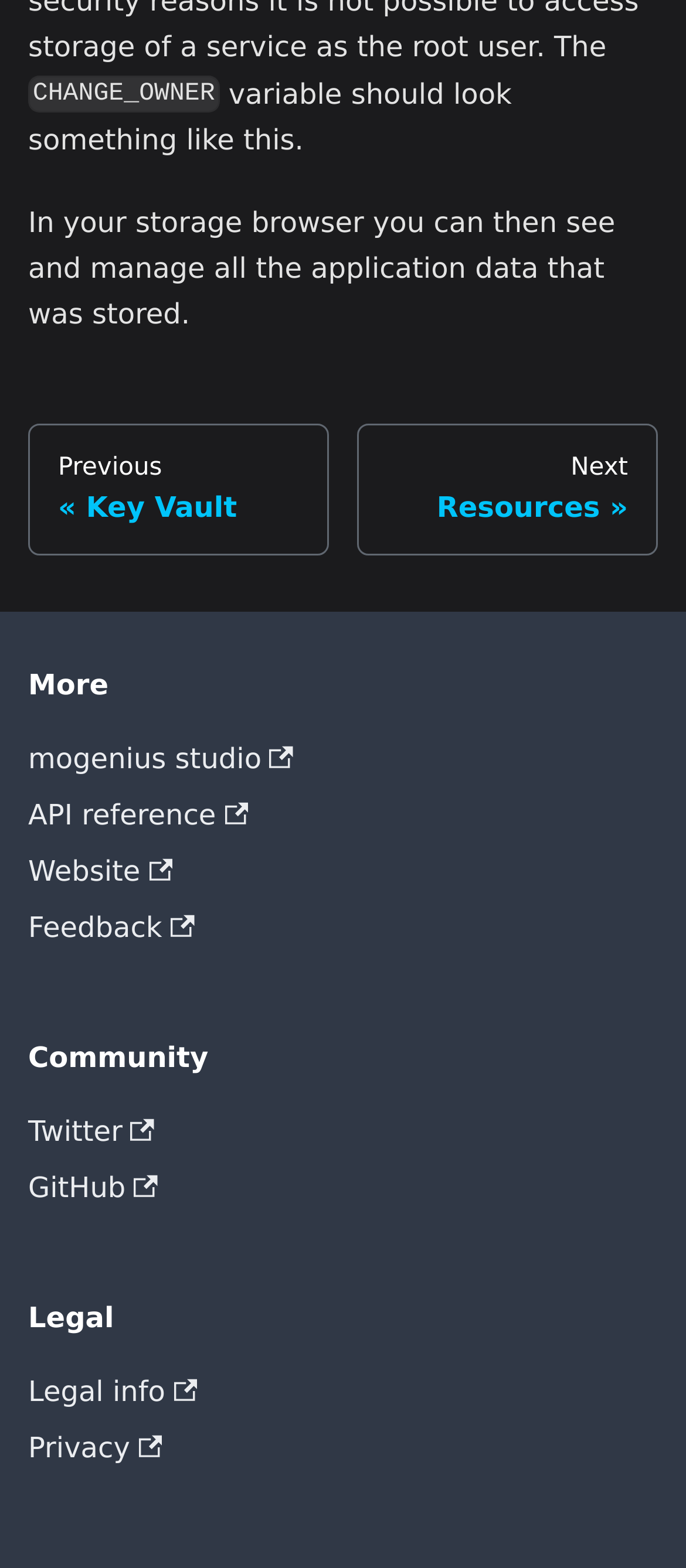Please locate the UI element described by "PreviousKey Vault" and provide its bounding box coordinates.

[0.041, 0.27, 0.479, 0.355]